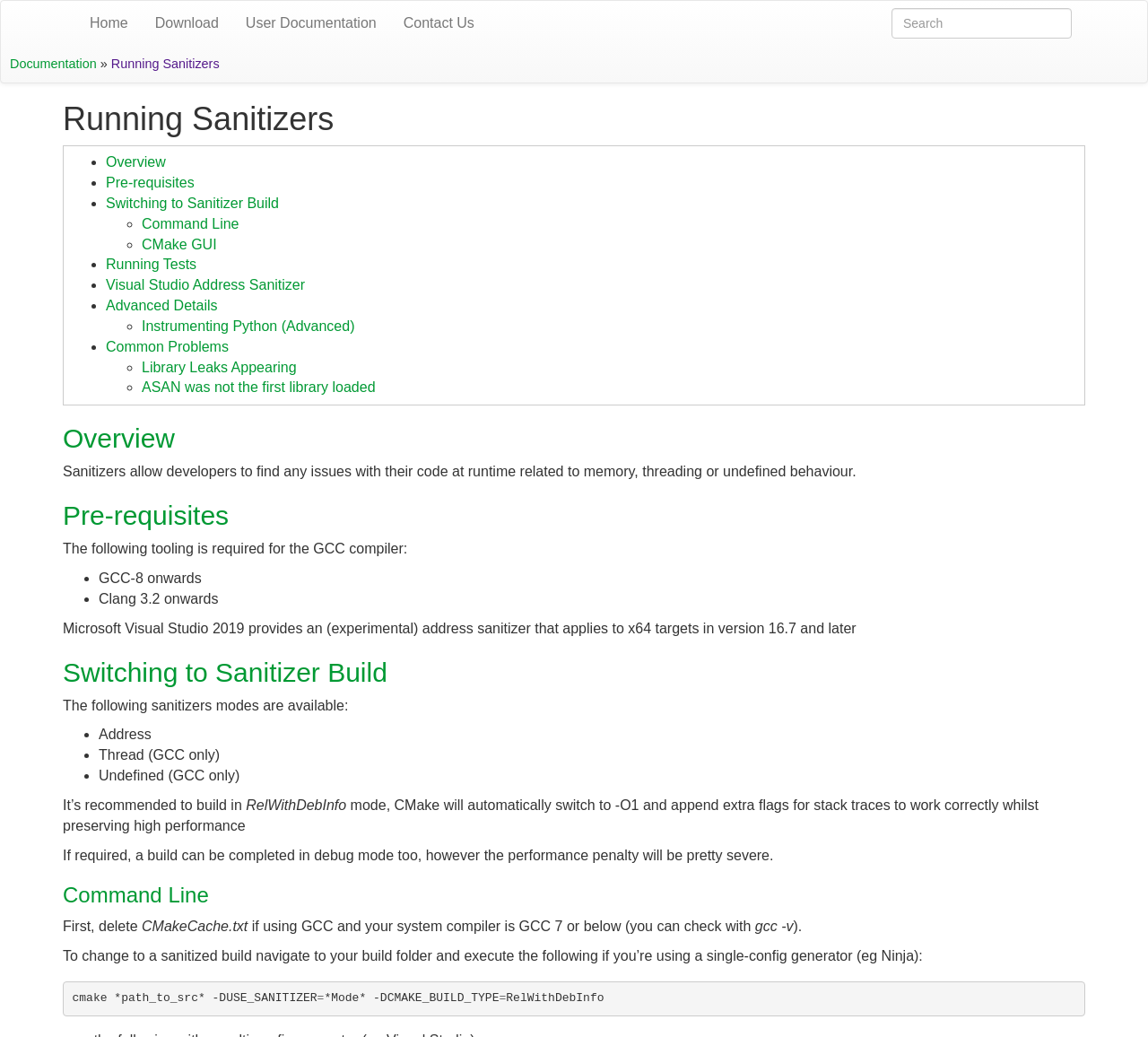Please identify the bounding box coordinates of the clickable element to fulfill the following instruction: "click on Command Line". The coordinates should be four float numbers between 0 and 1, i.e., [left, top, right, bottom].

[0.123, 0.208, 0.208, 0.223]